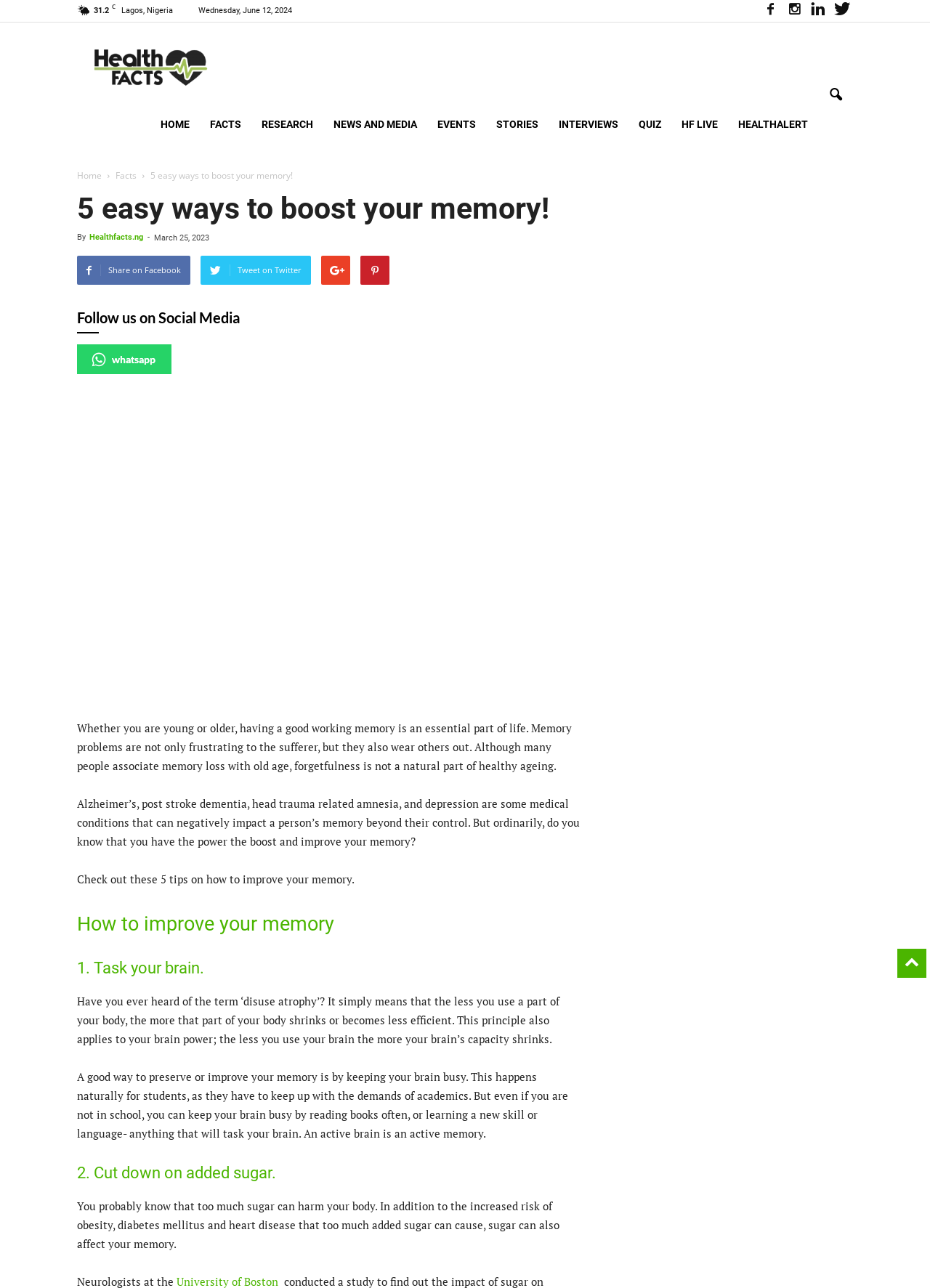What is the title of the article?
Can you give a detailed and elaborate answer to the question?

The title of the article is '5 easy ways to boost your memory!' which is mentioned in the heading of the webpage.